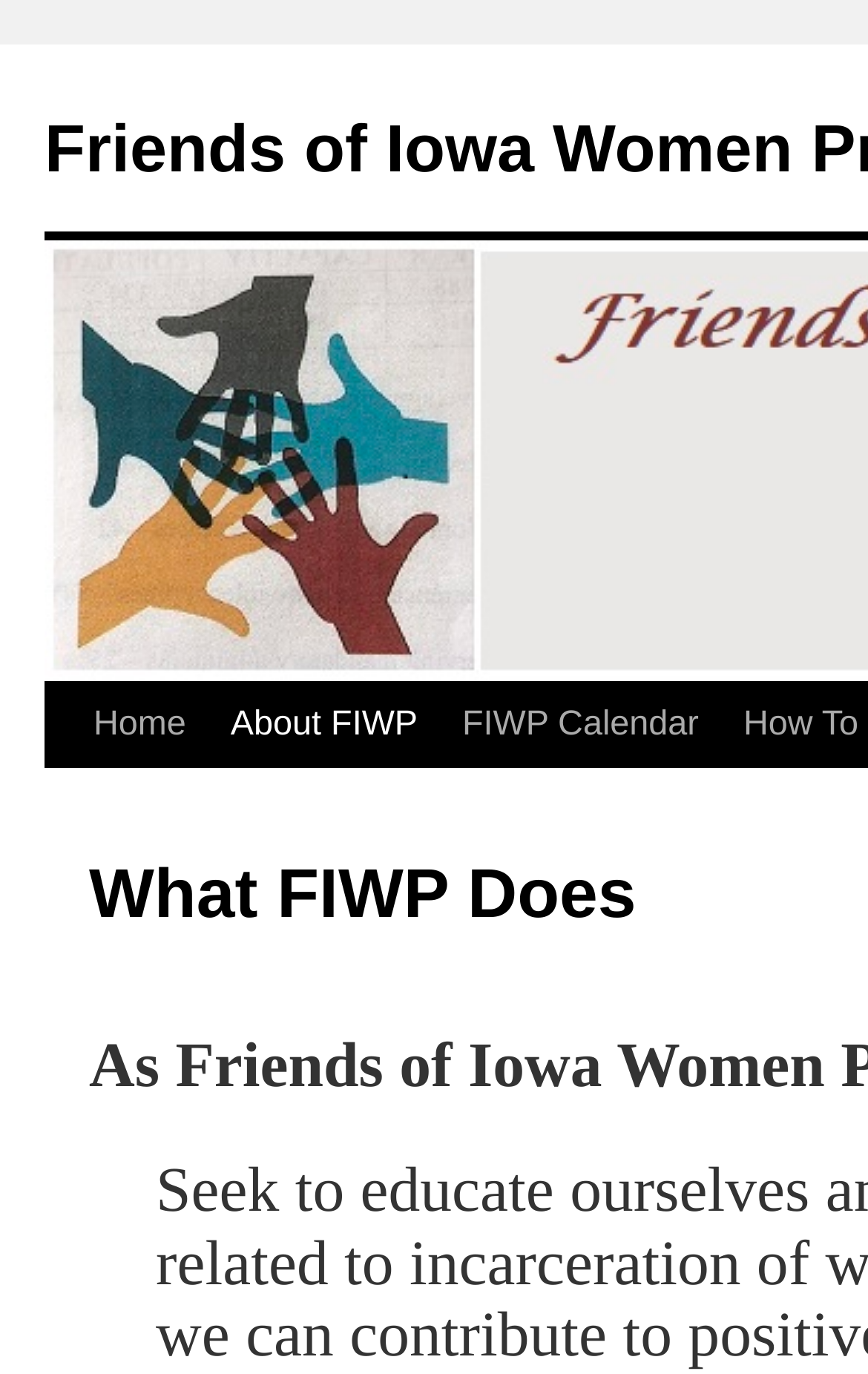Give the bounding box coordinates for the element described by: "Home".

[0.082, 0.497, 0.222, 0.559]